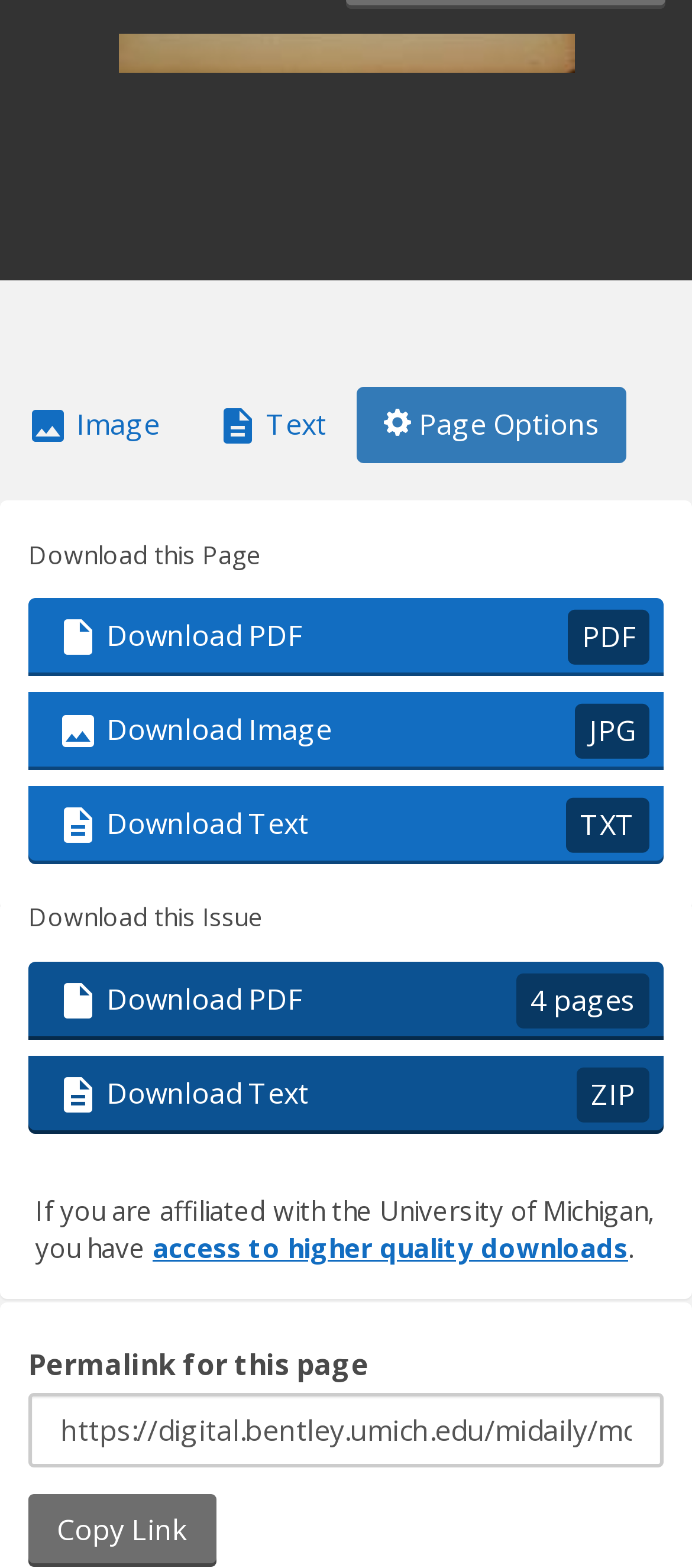Give the bounding box coordinates for this UI element: "Download PDF 4 pages". The coordinates should be four float numbers between 0 and 1, arranged as [left, top, right, bottom].

[0.041, 0.613, 0.959, 0.663]